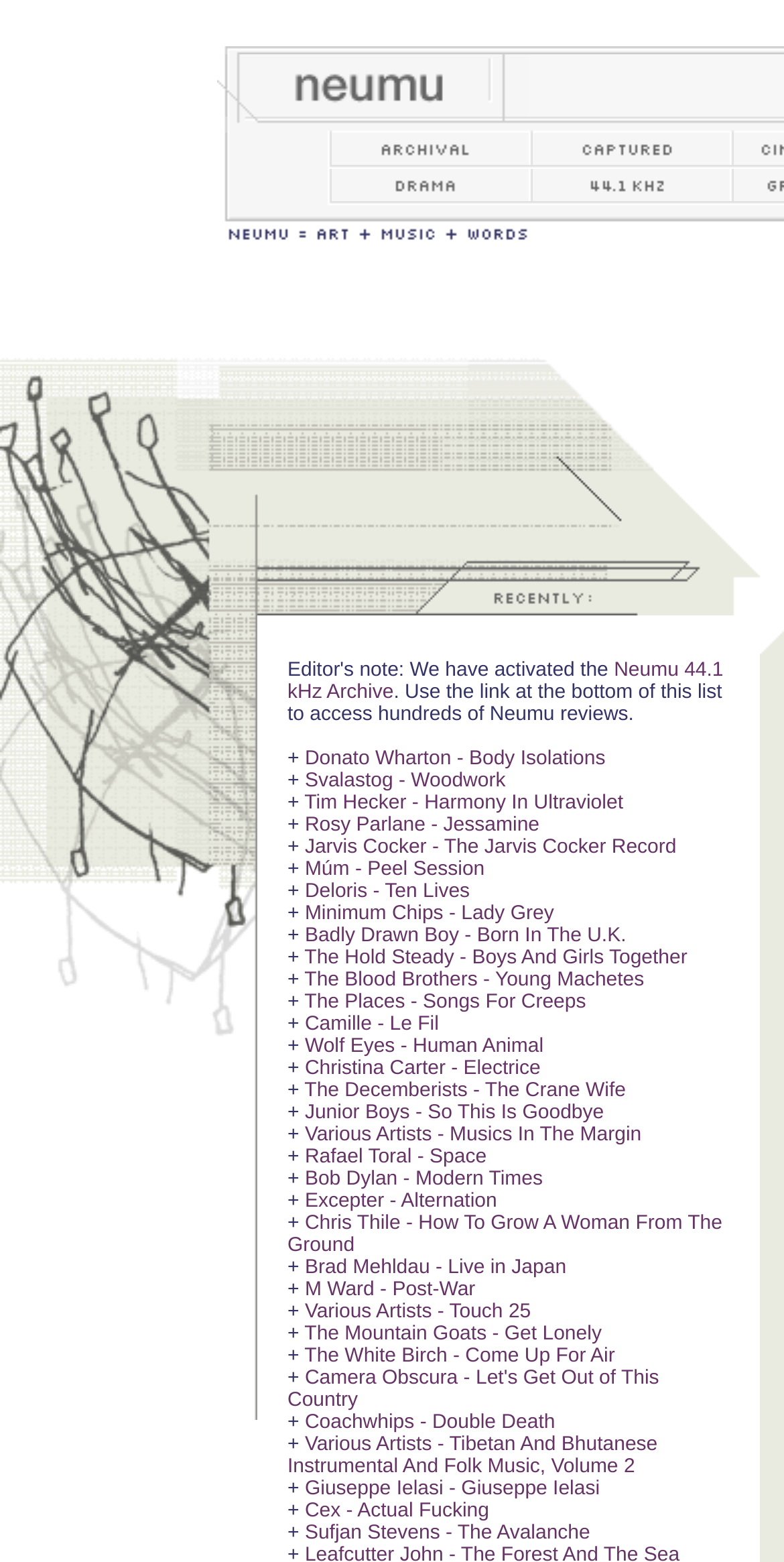Please answer the following question using a single word or phrase: 
How many links are there in the webpage?

34